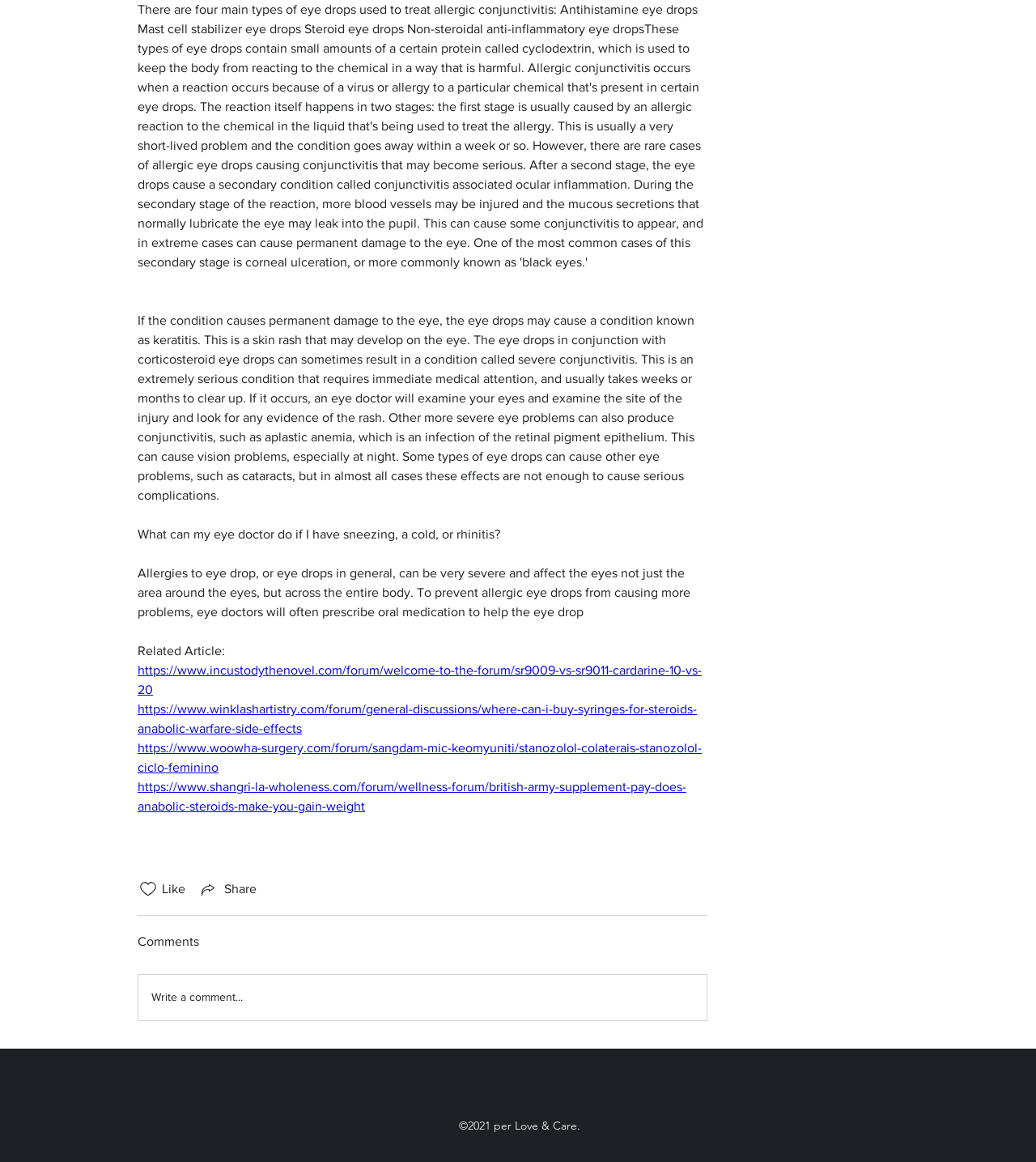Analyze the image and give a detailed response to the question:
What is the purpose of the links provided?

The links provided appear to be related to the topic of eye care and health, and are likely intended to provide additional information or resources to the reader.